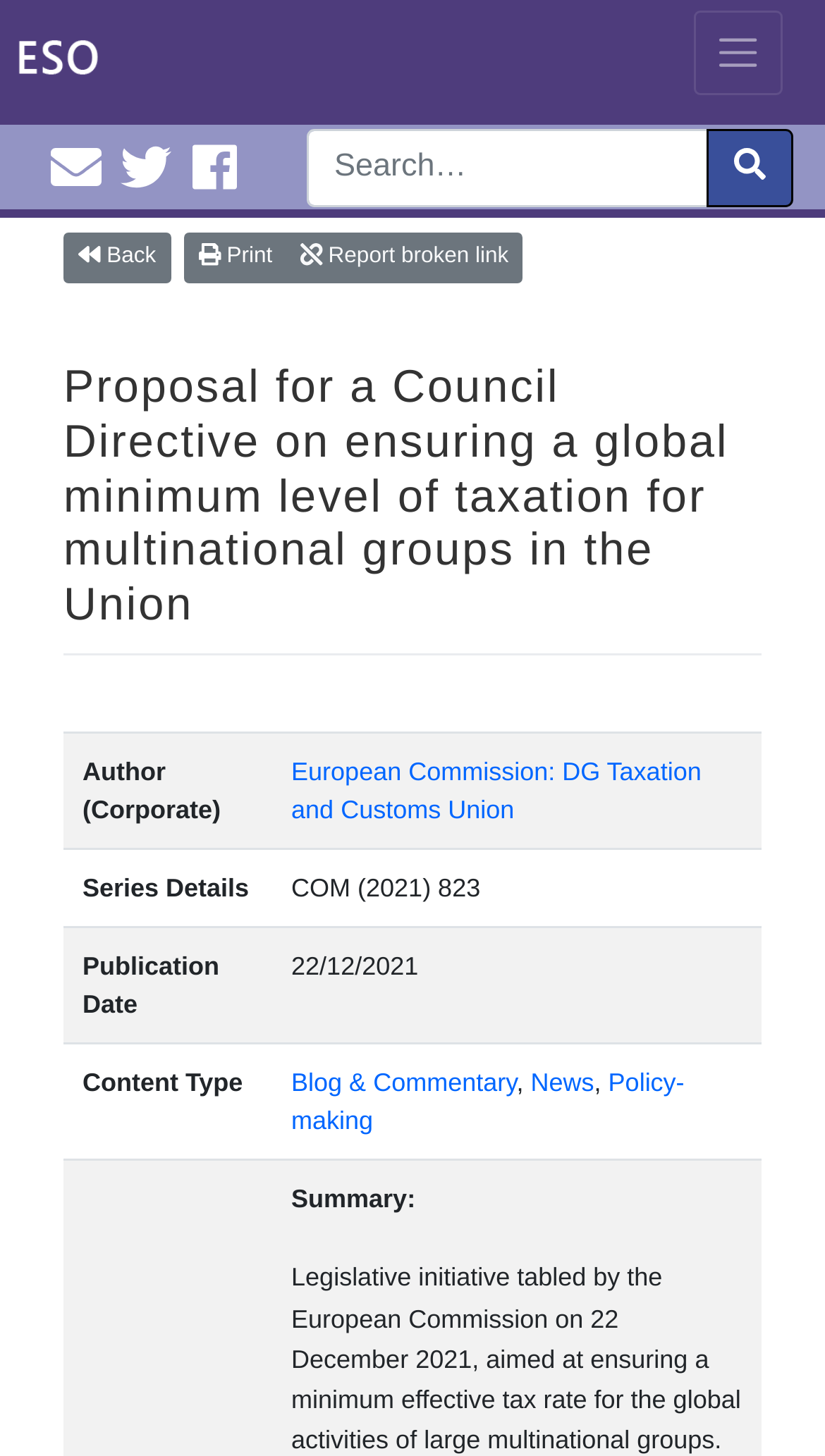Pinpoint the bounding box coordinates for the area that should be clicked to perform the following instruction: "Toggle navigation".

[0.84, 0.007, 0.949, 0.065]